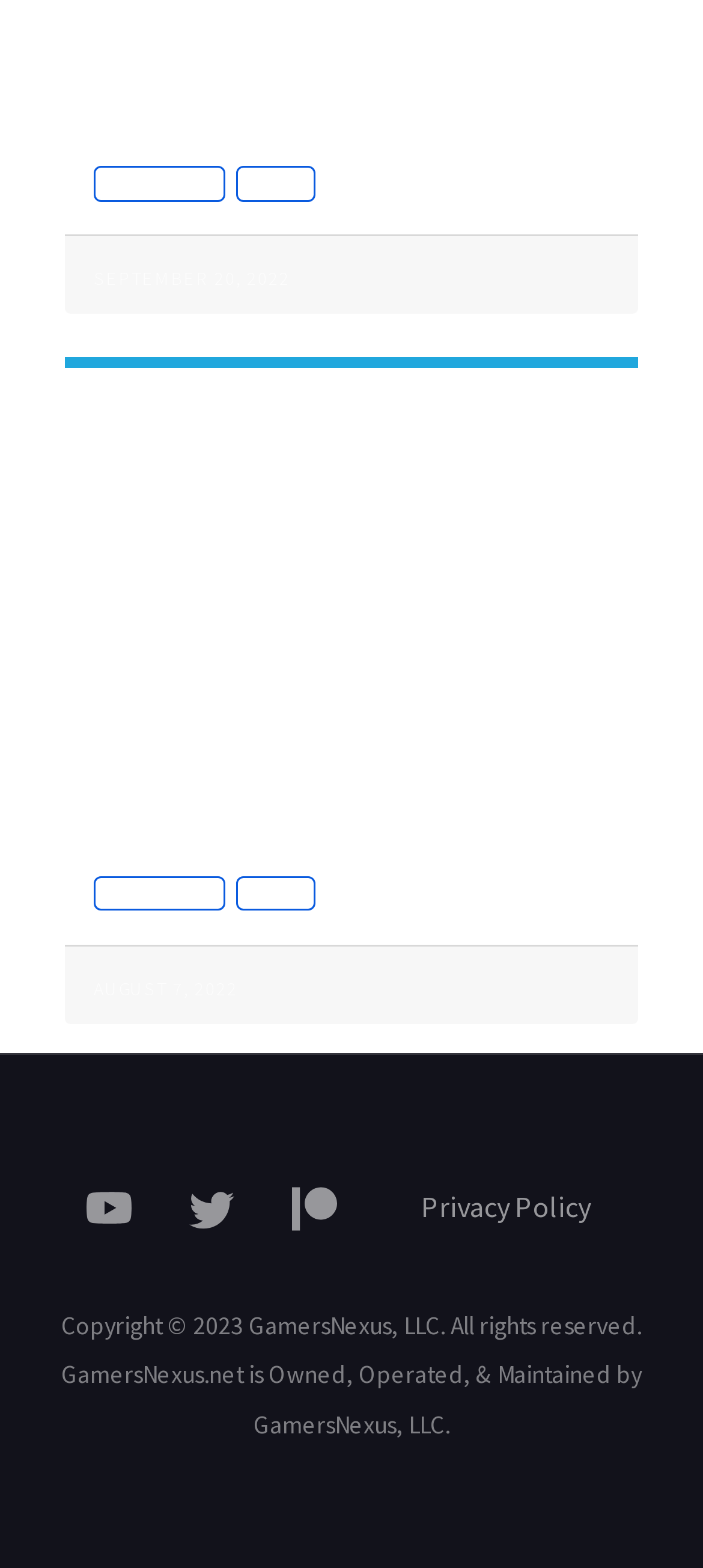Based on the element description Privacy Policy, identify the bounding box of the UI element in the given webpage screenshot. The coordinates should be in the format (top-left x, top-left y, bottom-right x, bottom-right y) and must be between 0 and 1.

[0.558, 0.745, 0.881, 0.795]